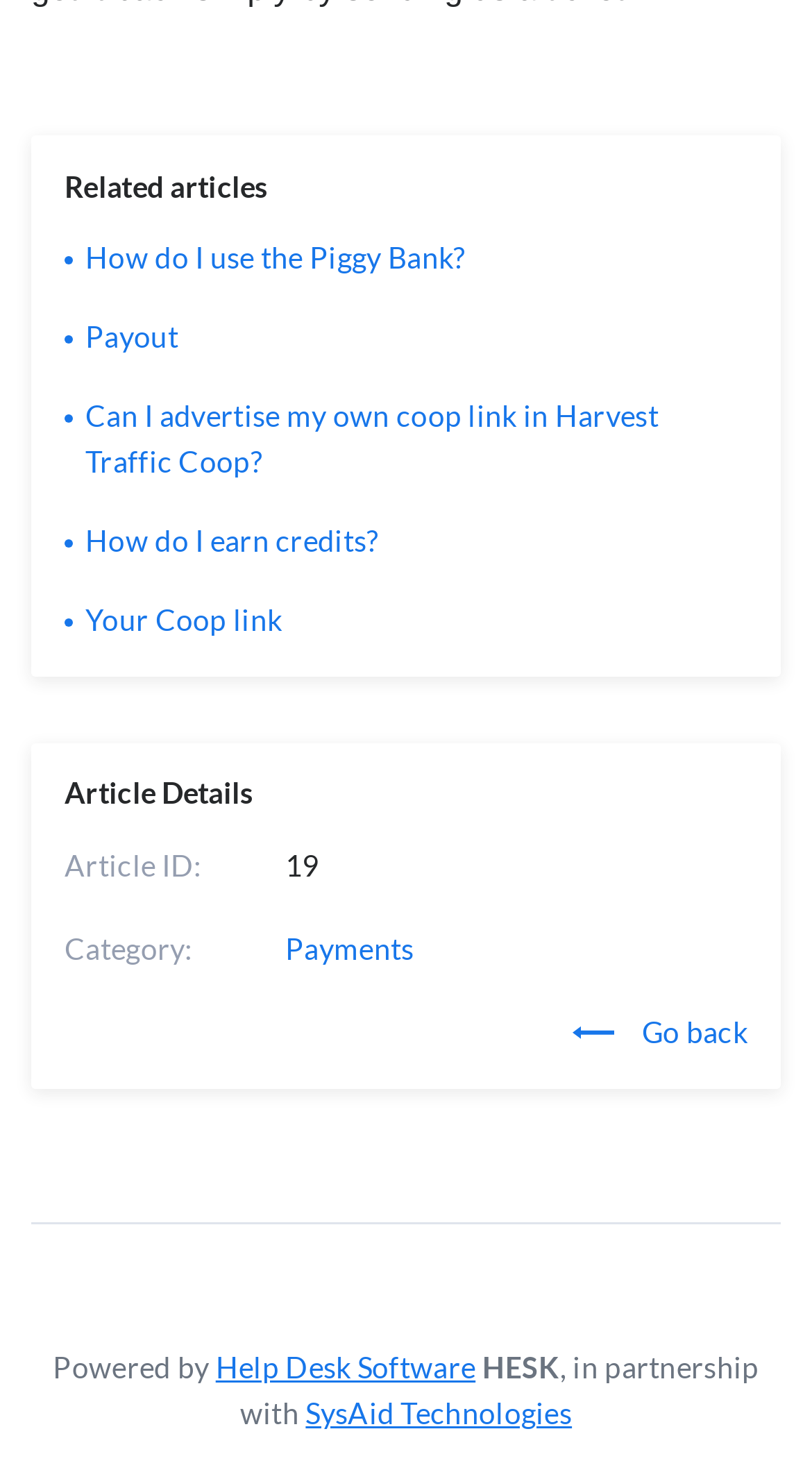Refer to the screenshot and answer the following question in detail:
What is the article ID?

The article ID can be found in the 'Article Details' section, where it is displayed as 'Article ID:' followed by the number '19'.